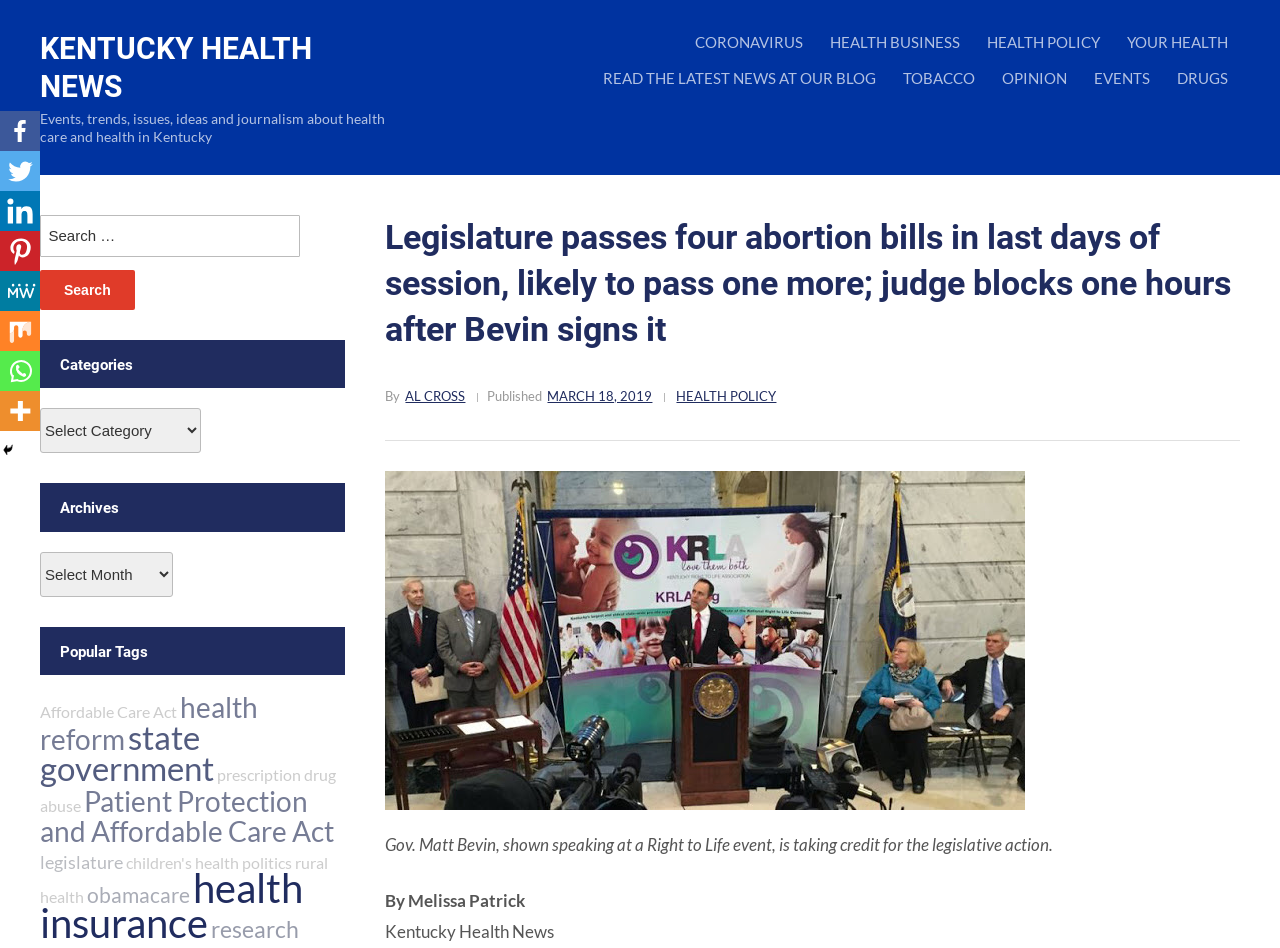Please determine the bounding box coordinates for the element that should be clicked to follow these instructions: "Search for something".

[0.031, 0.227, 0.27, 0.327]